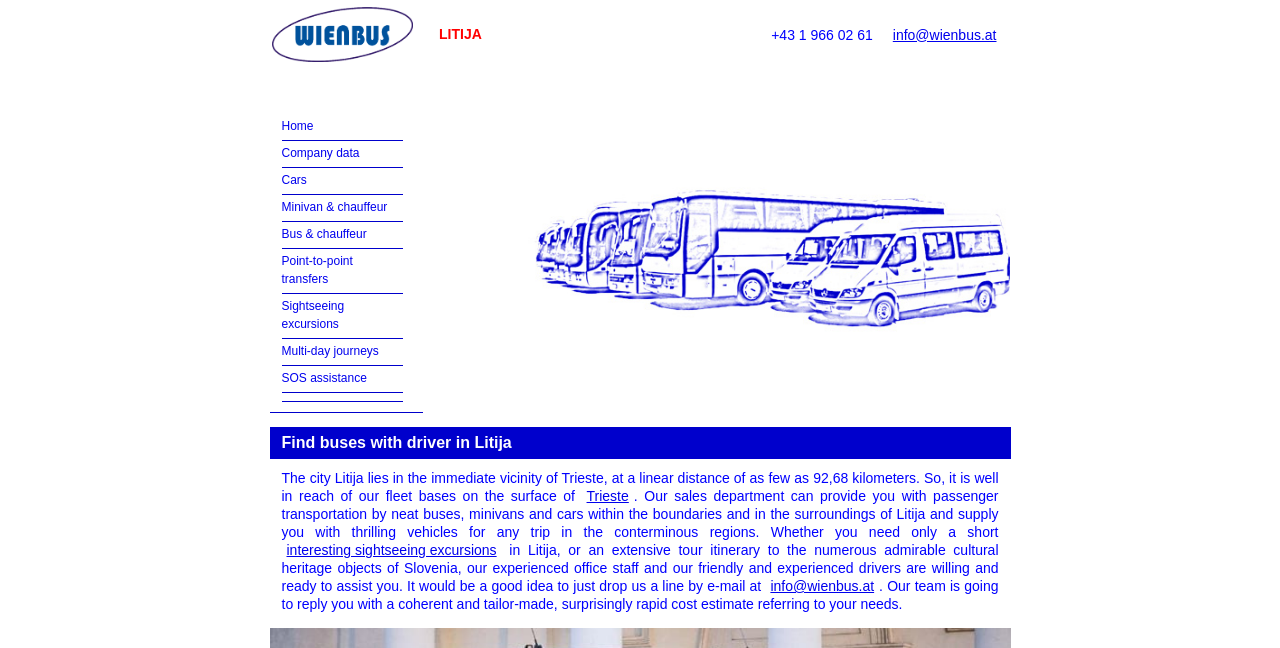Use a single word or phrase to answer the following:
What is the purpose of the company's sales department?

to provide passenger transportation